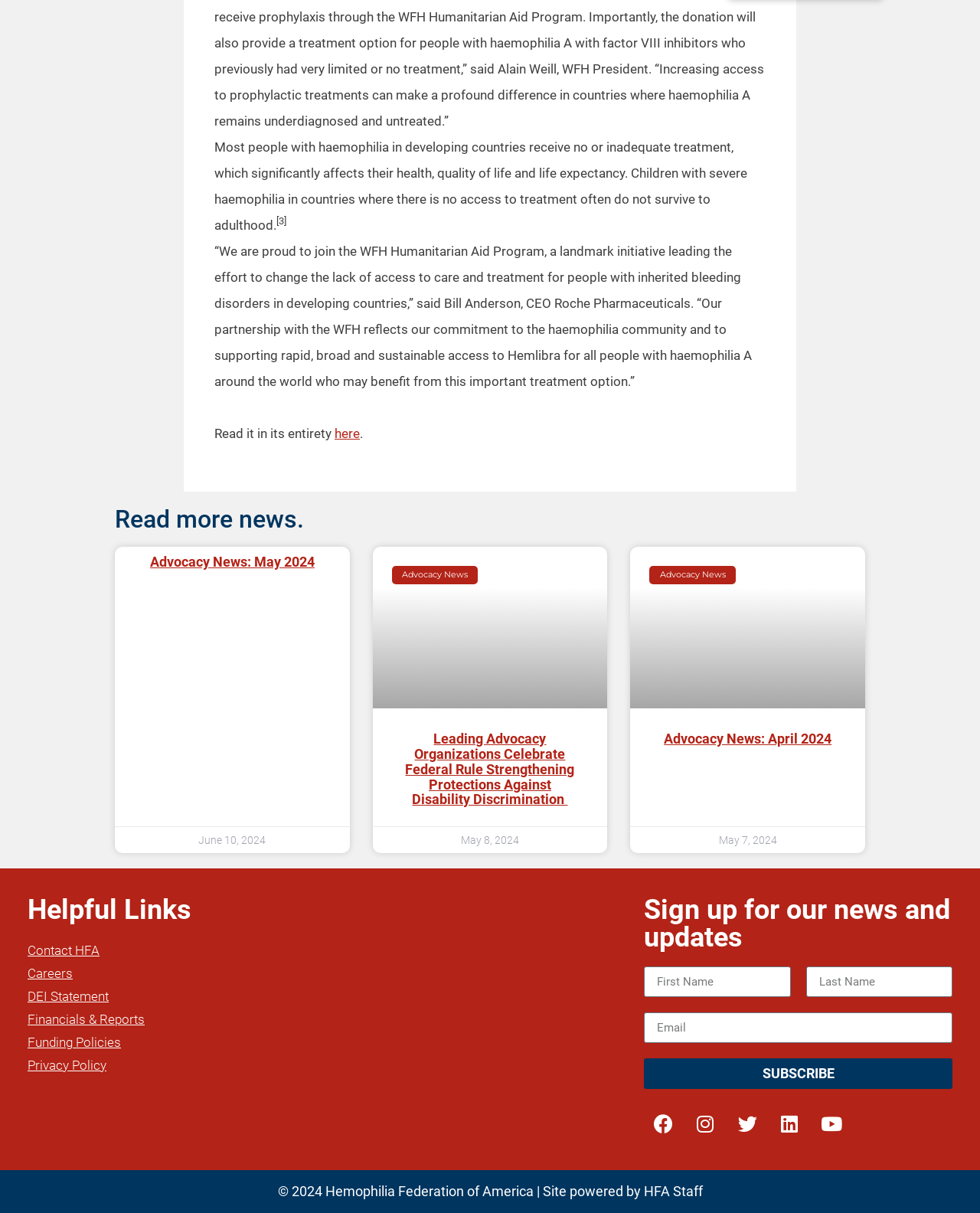Consider the image and give a detailed and elaborate answer to the question: 
What social media platforms are available for subscription?

The 'Sign up for our news and updates' section provides an alternative method to subscribe through social media platforms, which include Facebook, Instagram, Twitter, Linkedin, and Youtube. These platforms are represented by their respective icons and can be accessed by clicking on them.